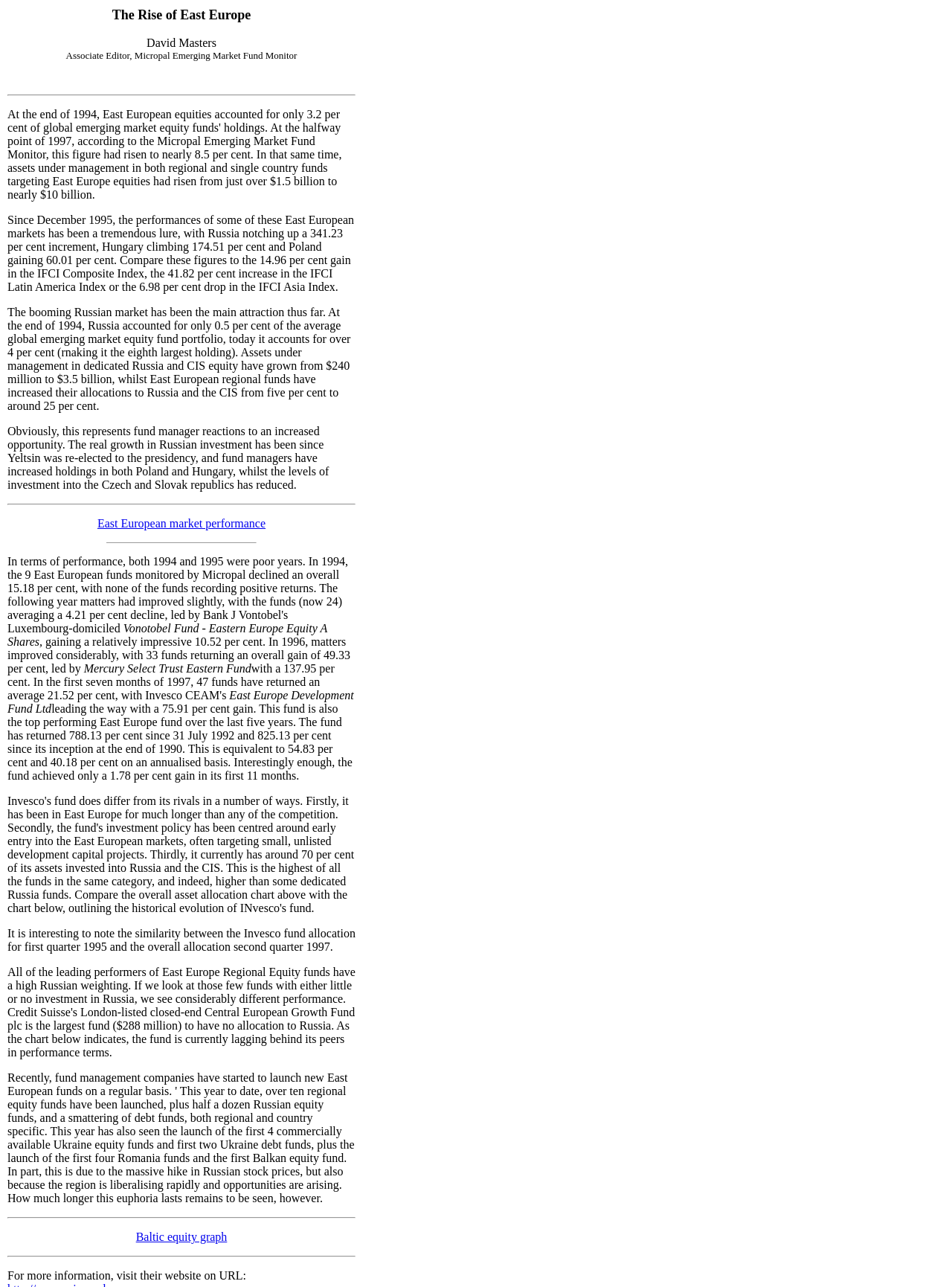Refer to the image and answer the question with as much detail as possible: What is the link to the webpage mentioned at the end of the article?

The answer can be found in the last paragraph of the webpage, where it is mentioned that 'For more information, visit their website on URL...'.